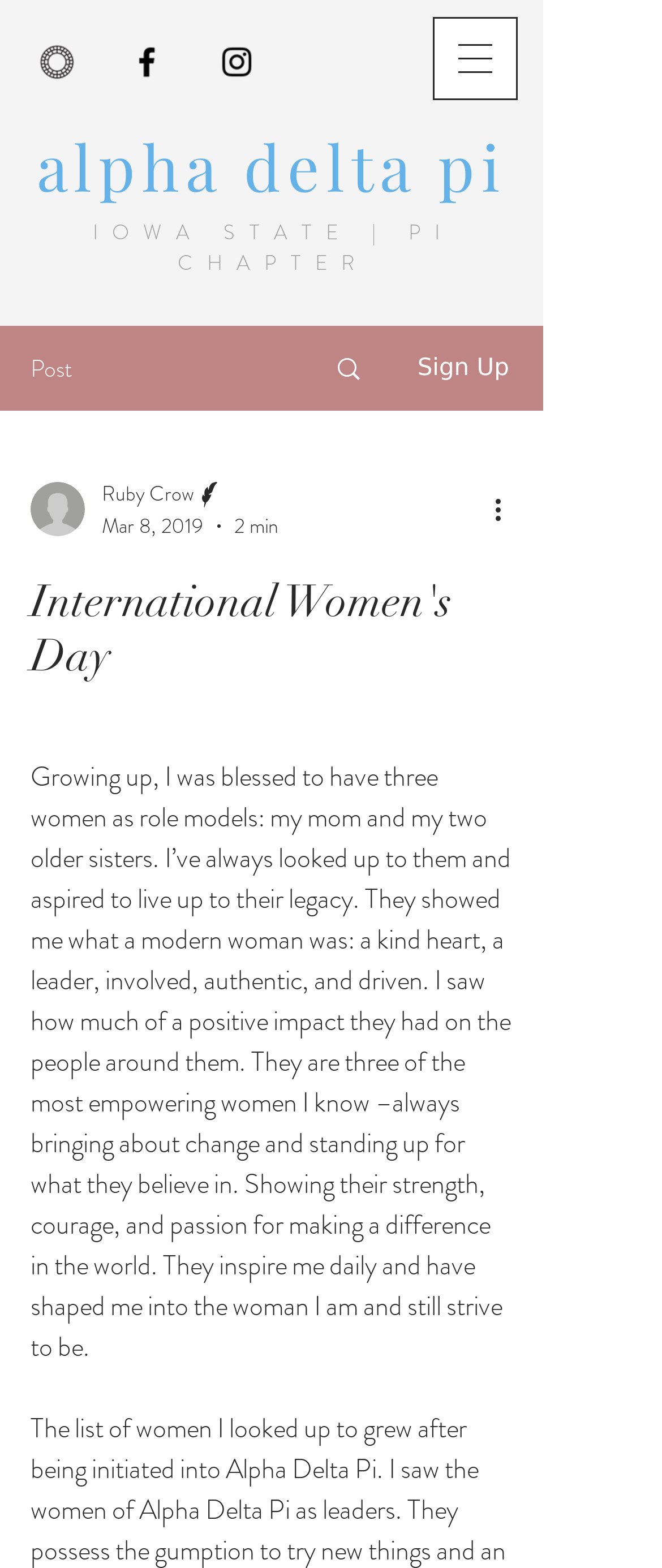Please reply to the following question with a single word or a short phrase:
What is the estimated reading time of the article?

2 min